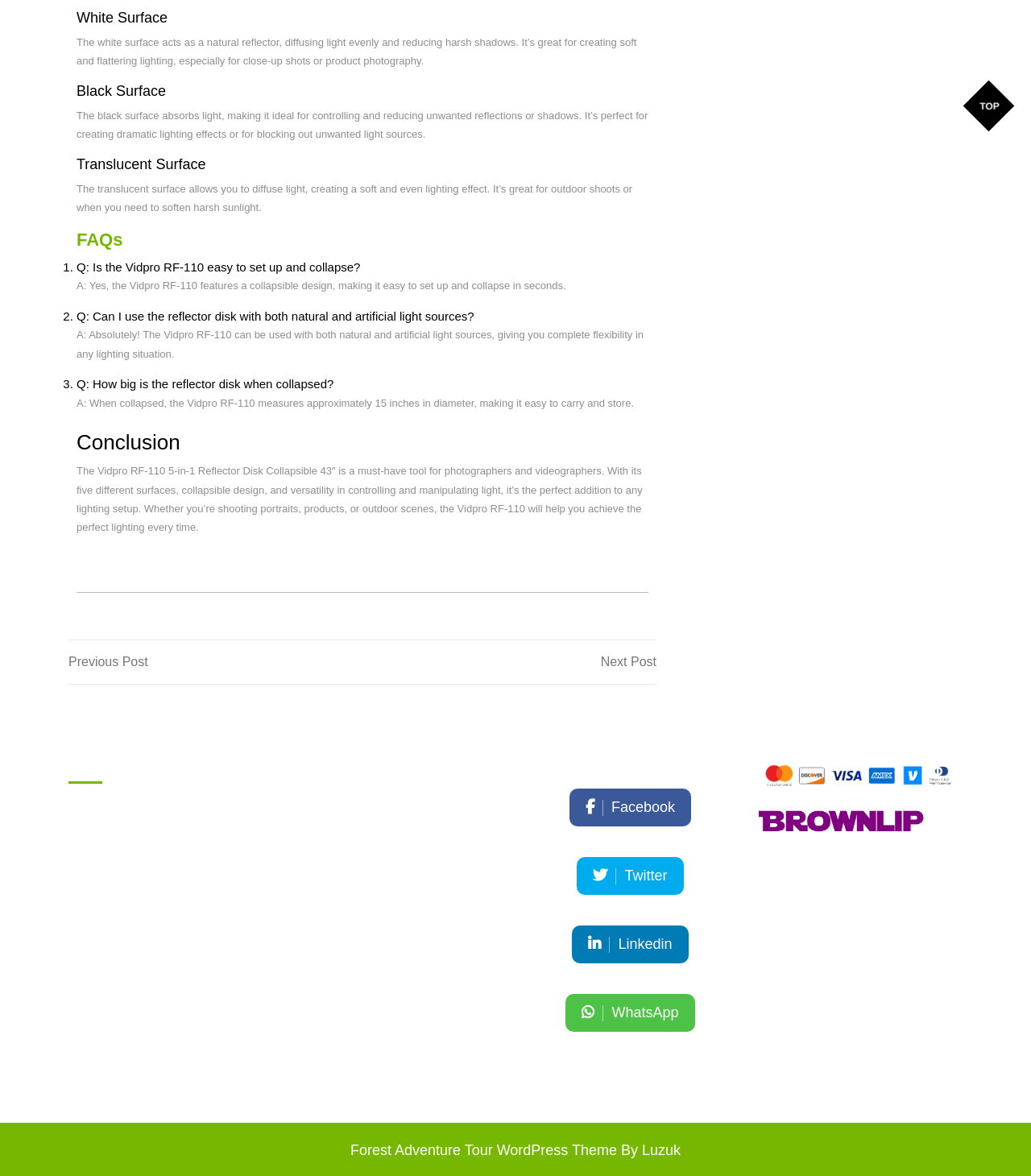Please give the bounding box coordinates of the area that should be clicked to fulfill the following instruction: "Click on 'Previous Post'". The coordinates should be in the format of four float numbers from 0 to 1, i.e., [left, top, right, bottom].

[0.066, 0.555, 0.352, 0.571]